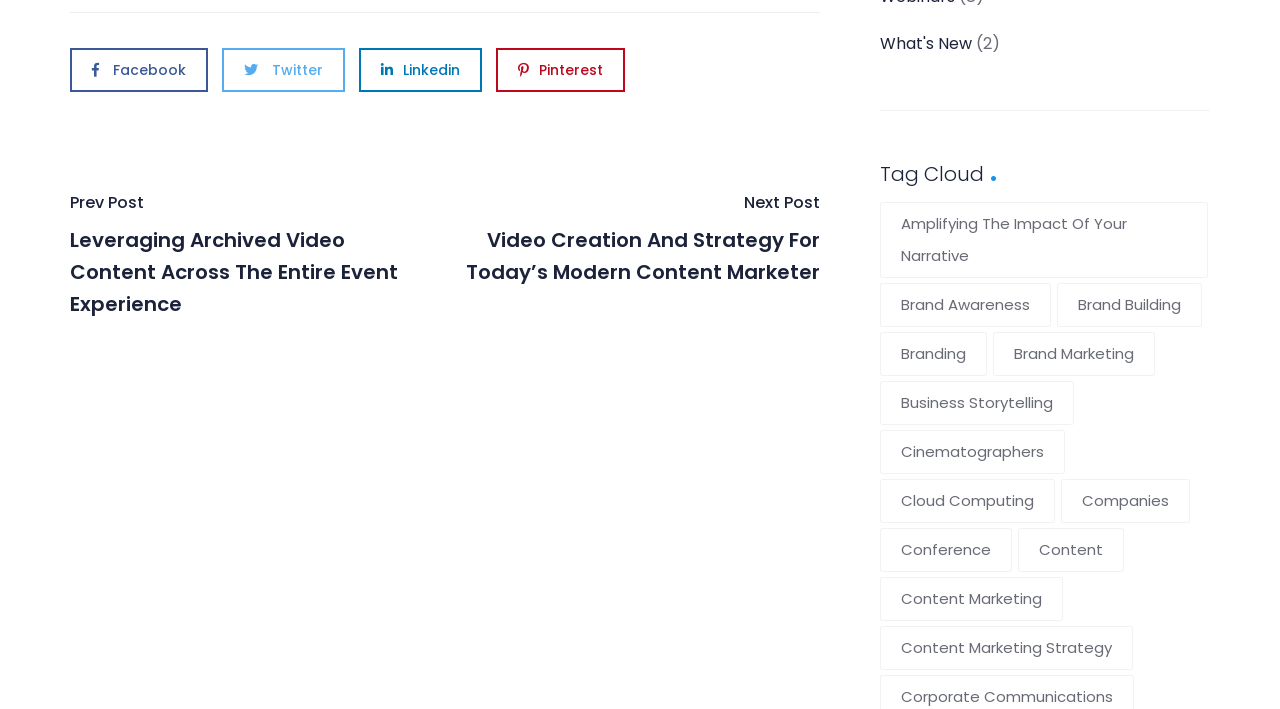Find the bounding box of the UI element described as: "Facebook". The bounding box coordinates should be given as four float values between 0 and 1, i.e., [left, top, right, bottom].

[0.055, 0.068, 0.162, 0.13]